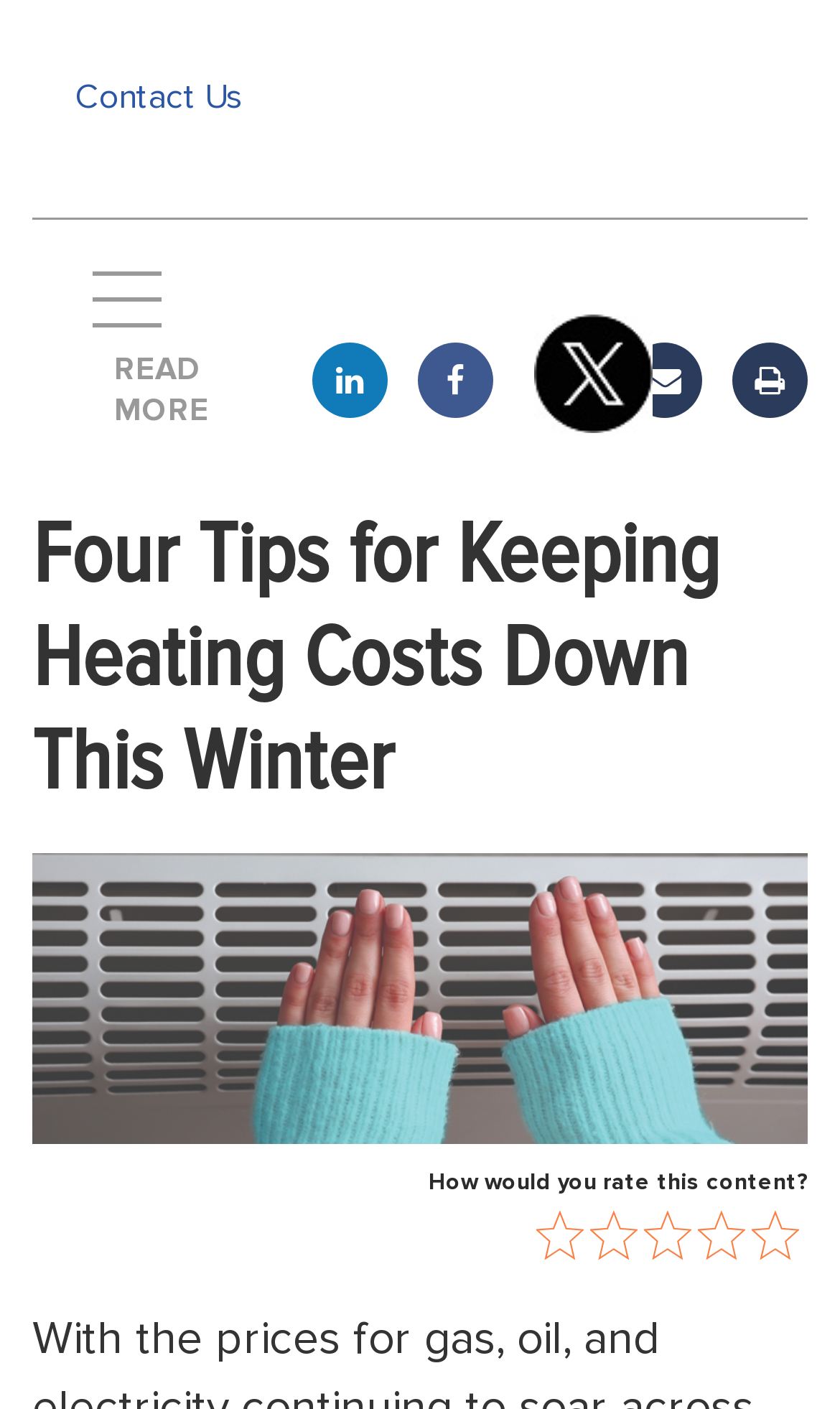Determine the bounding box for the UI element as described: "aria-label="Print" title="Print"". The coordinates should be represented as four float numbers between 0 and 1, formatted as [left, top, right, bottom].

[0.872, 0.244, 0.961, 0.297]